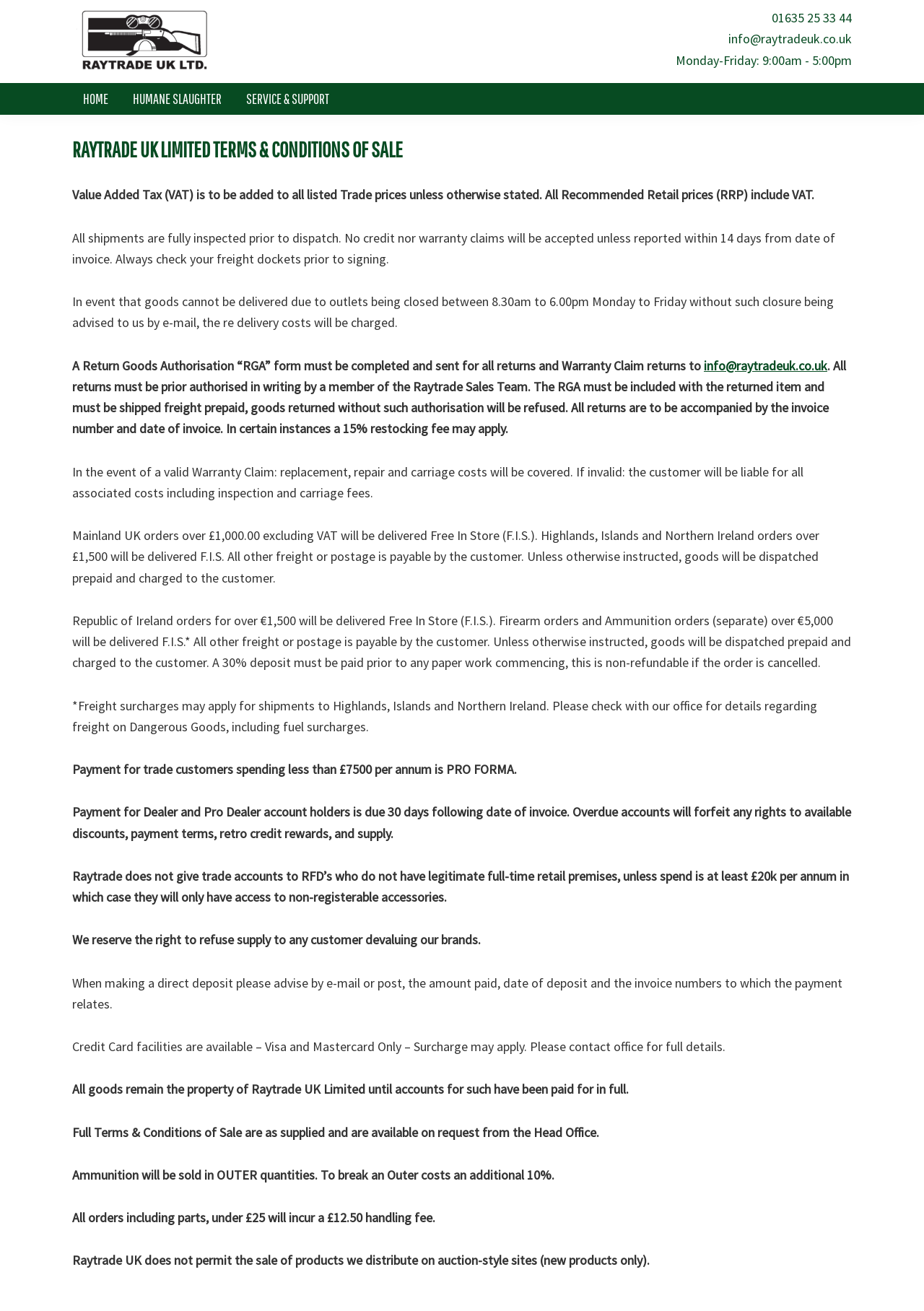What is the company name?
Based on the visual content, answer with a single word or a brief phrase.

Raytrade UK